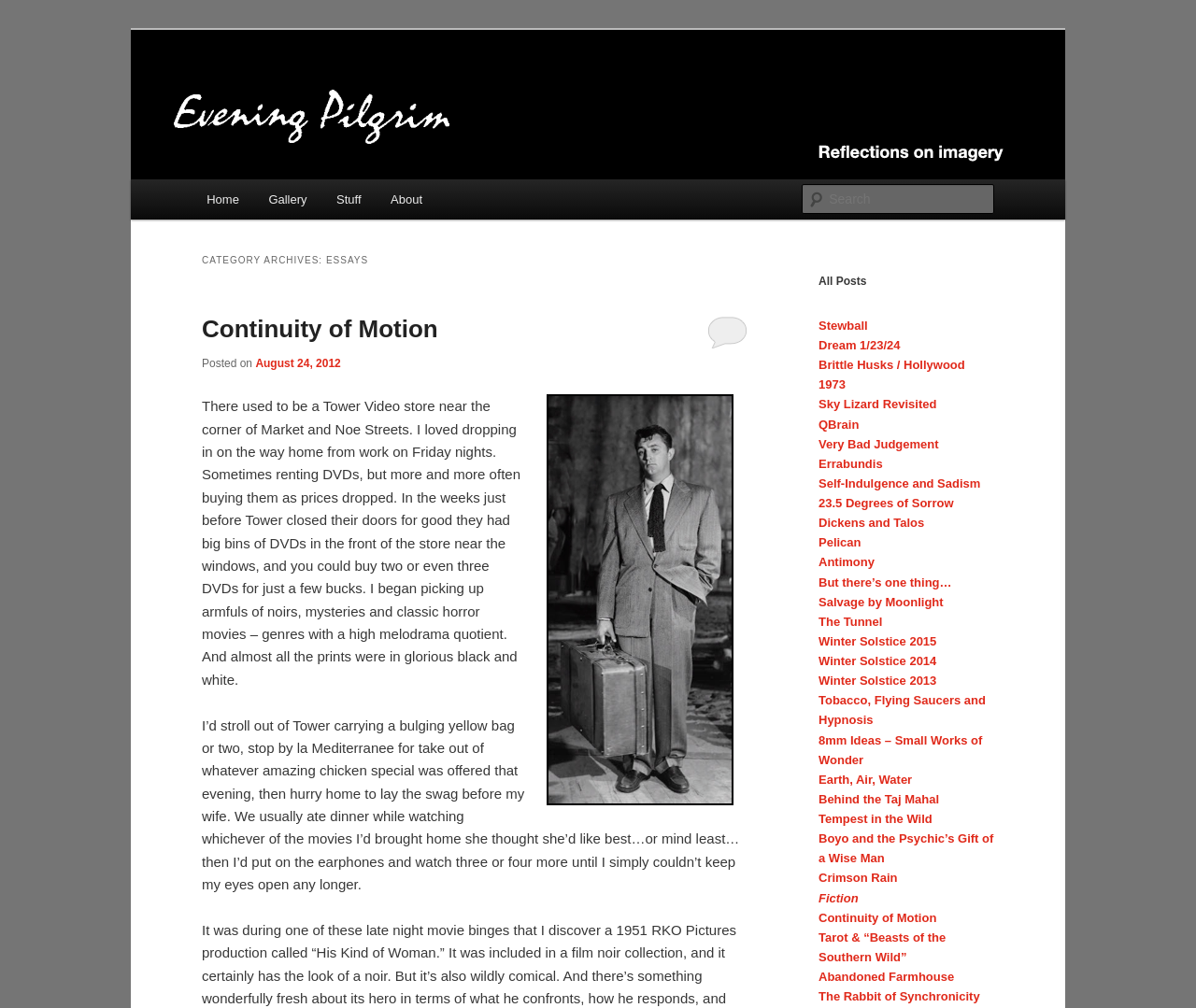Pinpoint the bounding box coordinates of the element to be clicked to execute the instruction: "Search for something".

[0.671, 0.183, 0.831, 0.212]